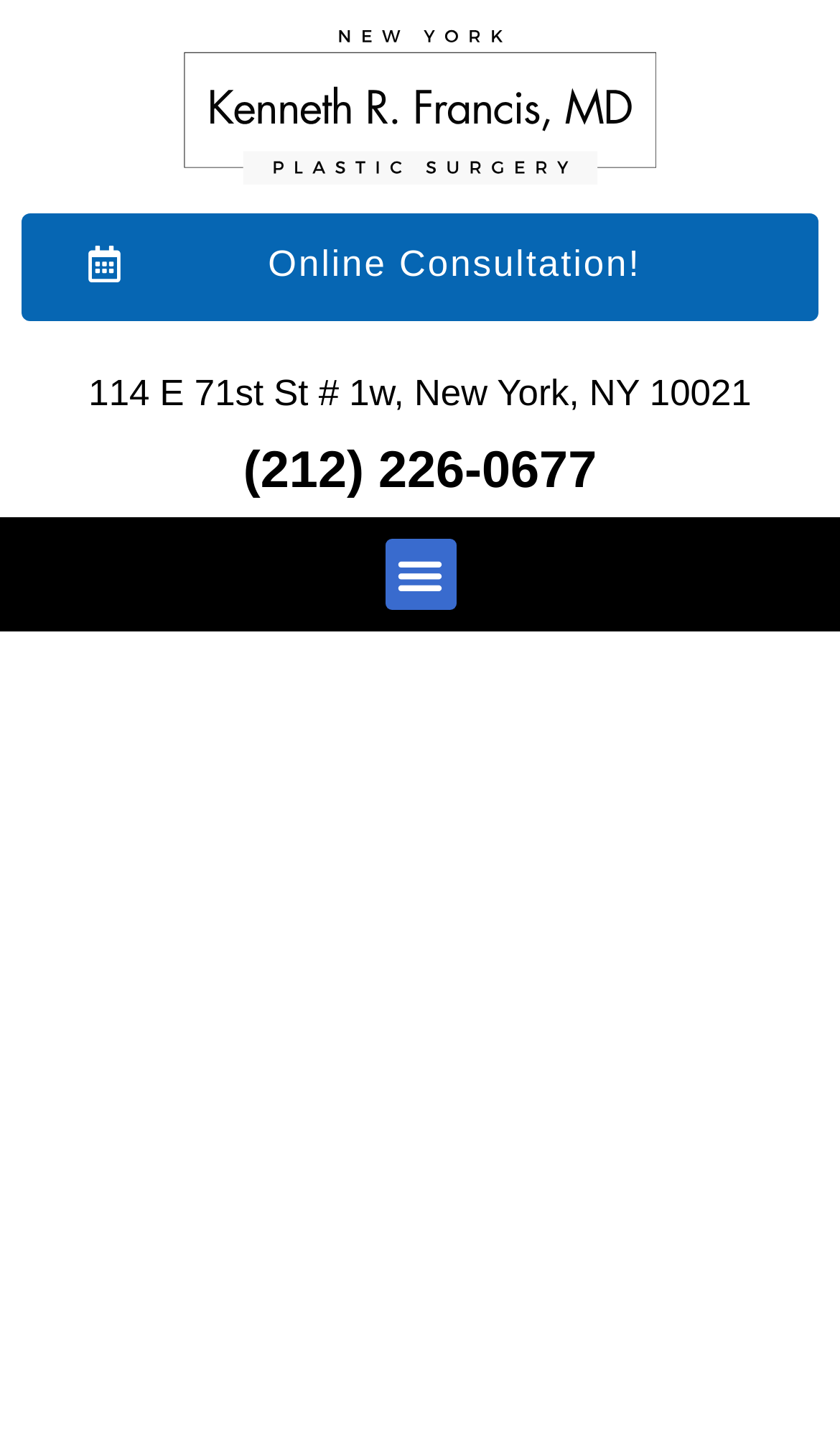Please provide a brief answer to the following inquiry using a single word or phrase:
Is the menu toggle button expanded?

False